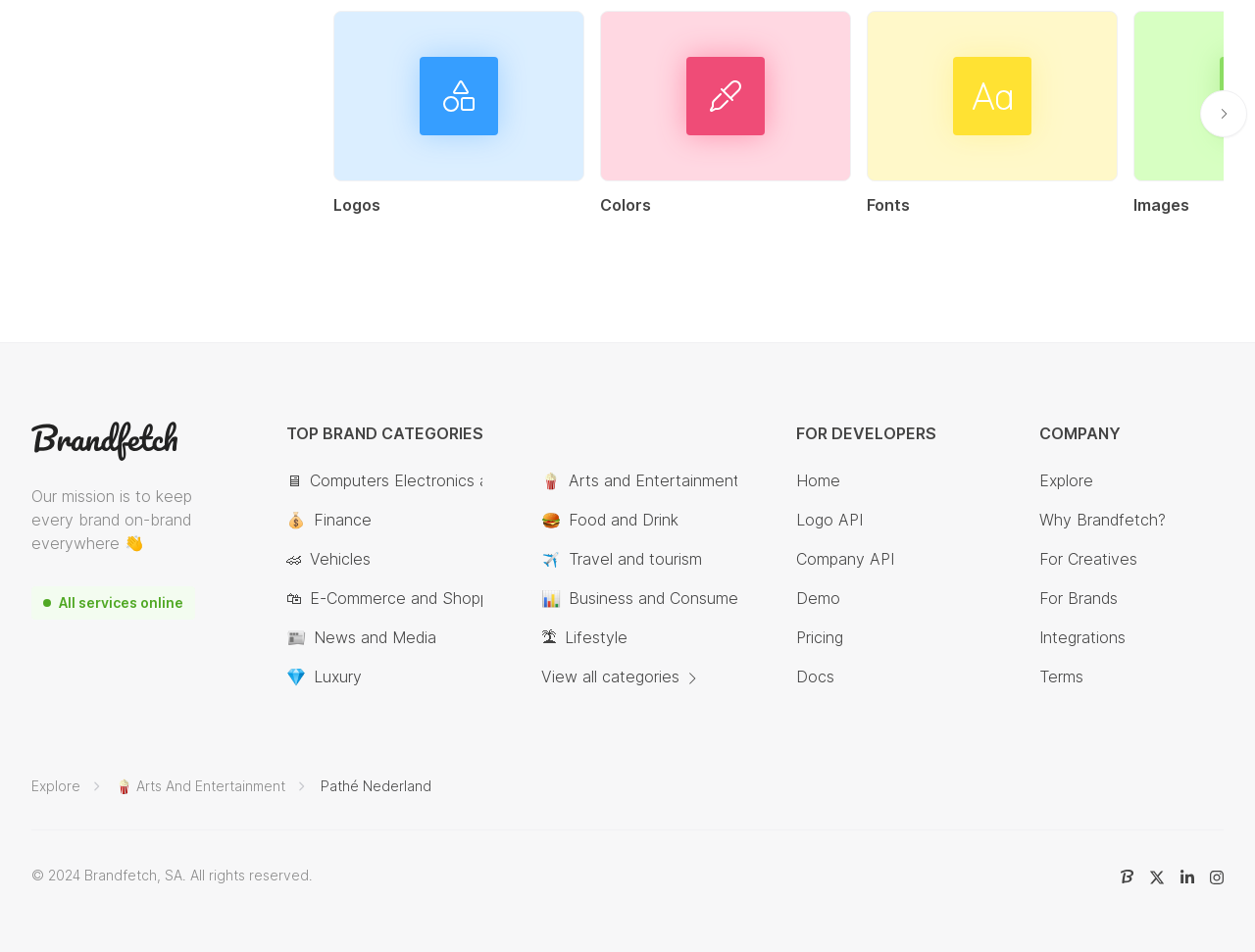Find the bounding box coordinates for the element that must be clicked to complete the instruction: "Explore the 'Luxury' brand category". The coordinates should be four float numbers between 0 and 1, indicated as [left, top, right, bottom].

[0.25, 0.698, 0.288, 0.723]